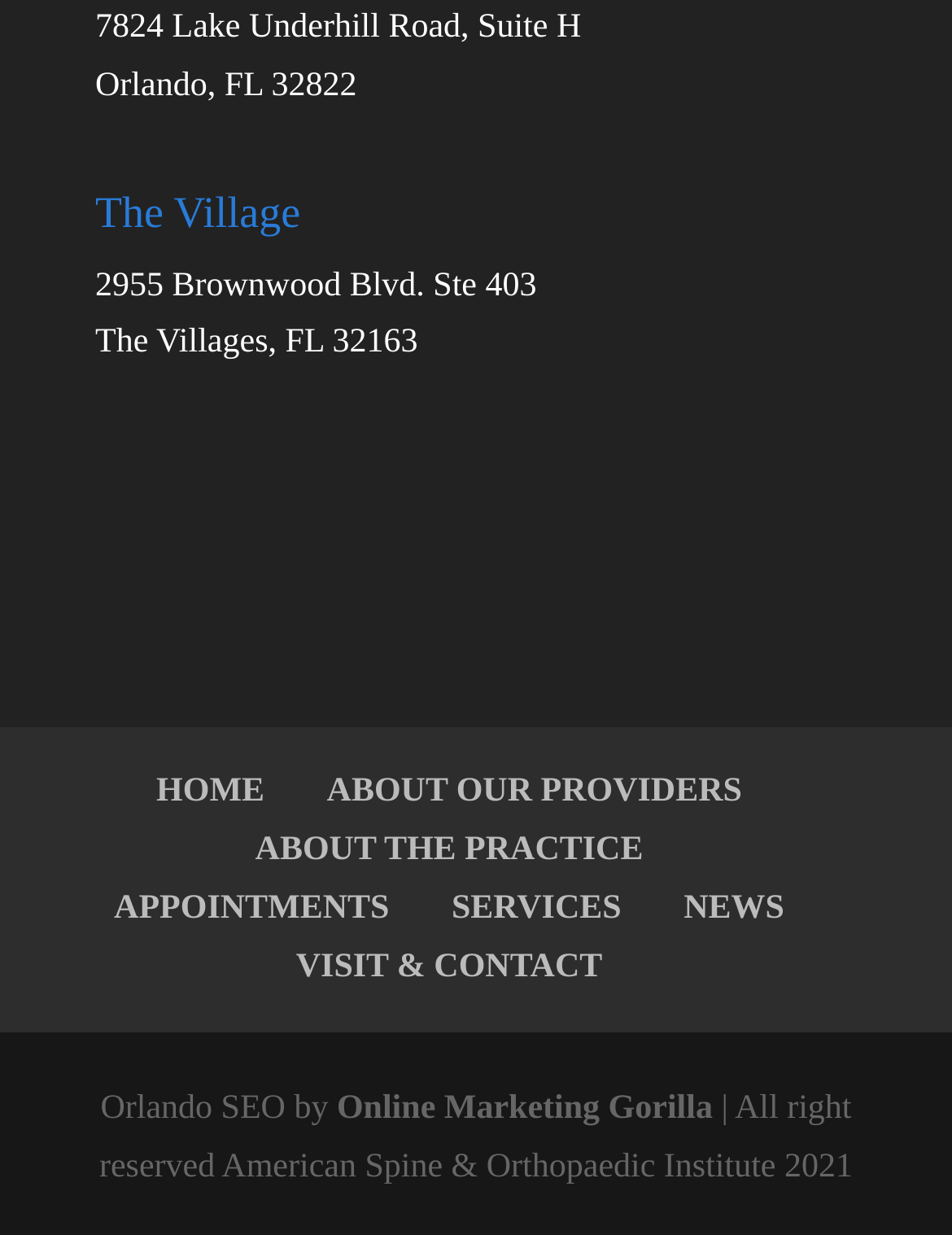Find the bounding box coordinates of the UI element according to this description: "Online Marketing Gorilla".

[0.354, 0.884, 0.749, 0.914]